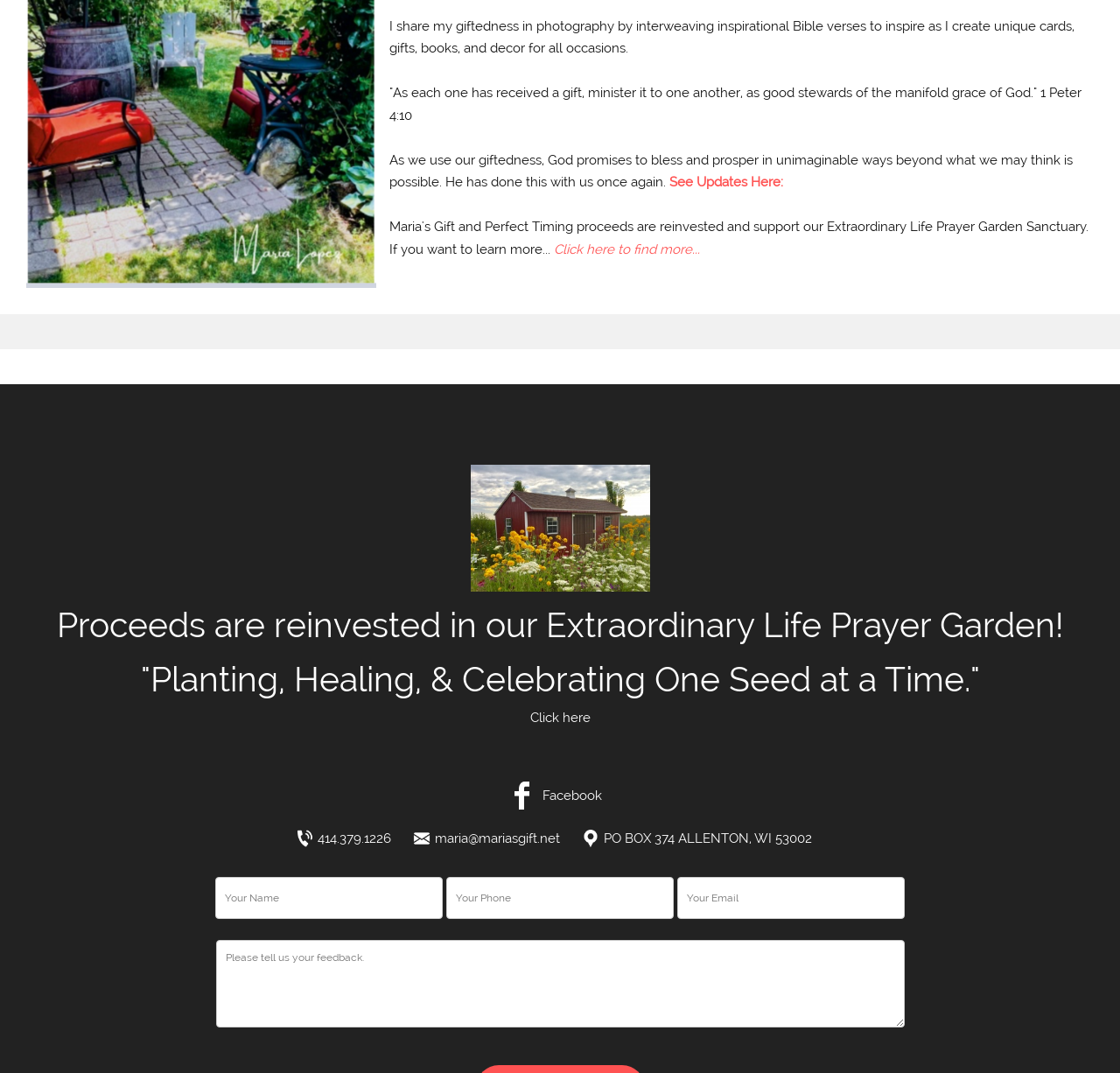Pinpoint the bounding box coordinates of the clickable element needed to complete the instruction: "Click to know more about the Extraordinary Life Prayer Garden". The coordinates should be provided as four float numbers between 0 and 1: [left, top, right, bottom].

[0.051, 0.563, 0.949, 0.601]